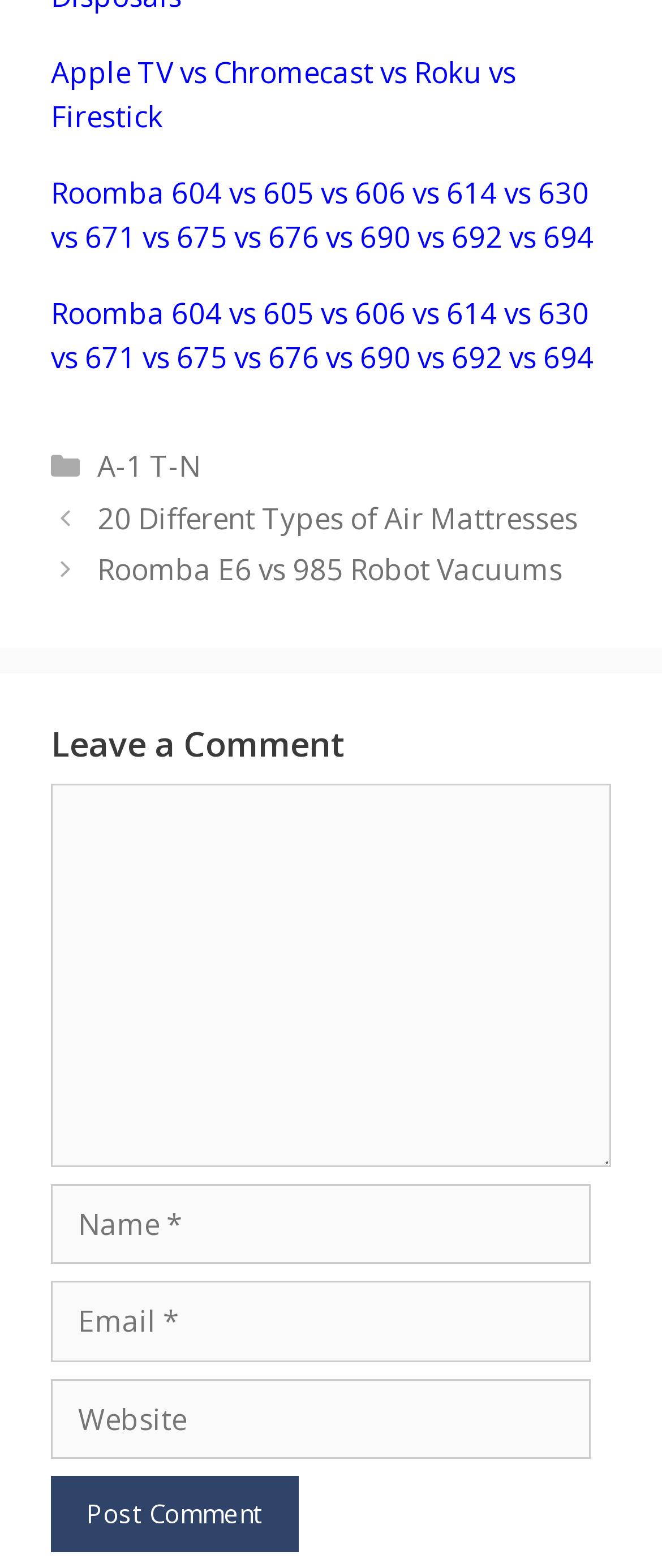Locate the bounding box coordinates of the clickable area to execute the instruction: "Click Subscribe". Provide the coordinates as four float numbers between 0 and 1, represented as [left, top, right, bottom].

None